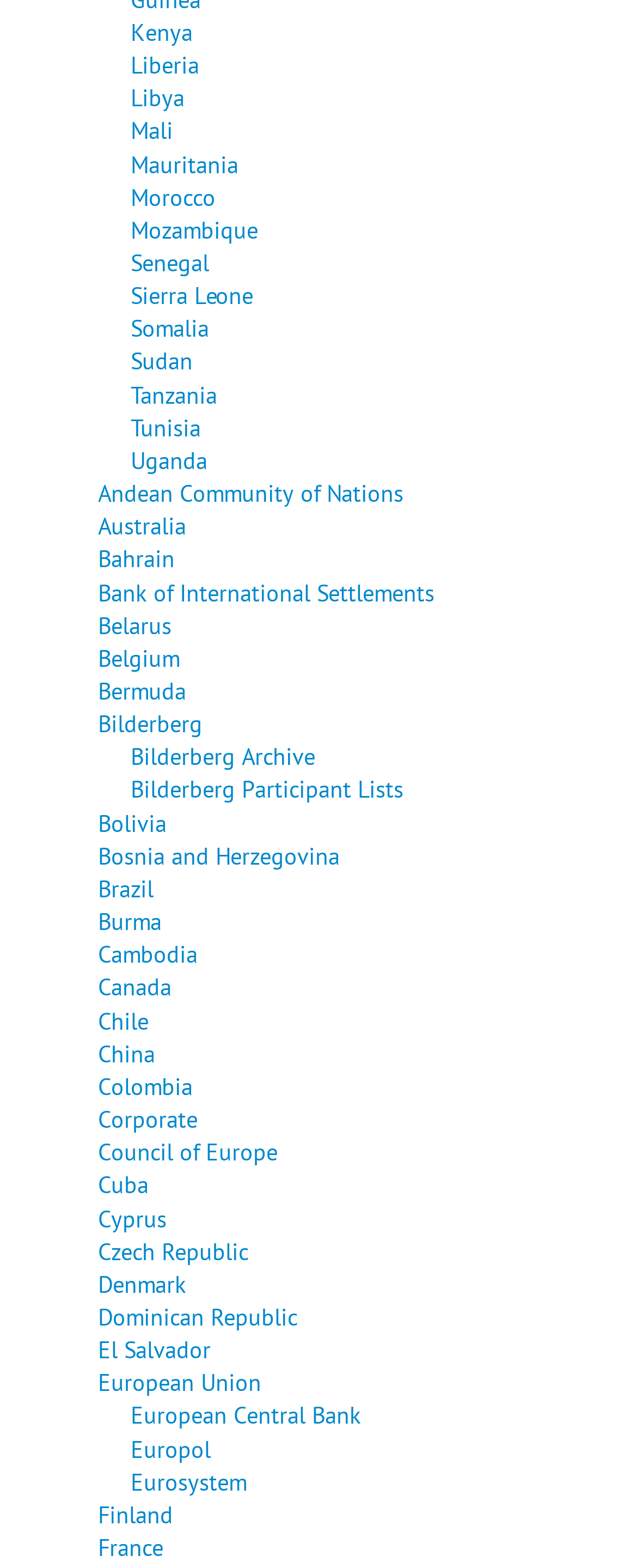Using details from the image, please answer the following question comprehensively:
How many Bilderberg-related links are there on this webpage?

I searched for links with the text 'Bilderberg' and found three of them: 'Bilderberg', 'Bilderberg Archive', and 'Bilderberg Participant Lists'.